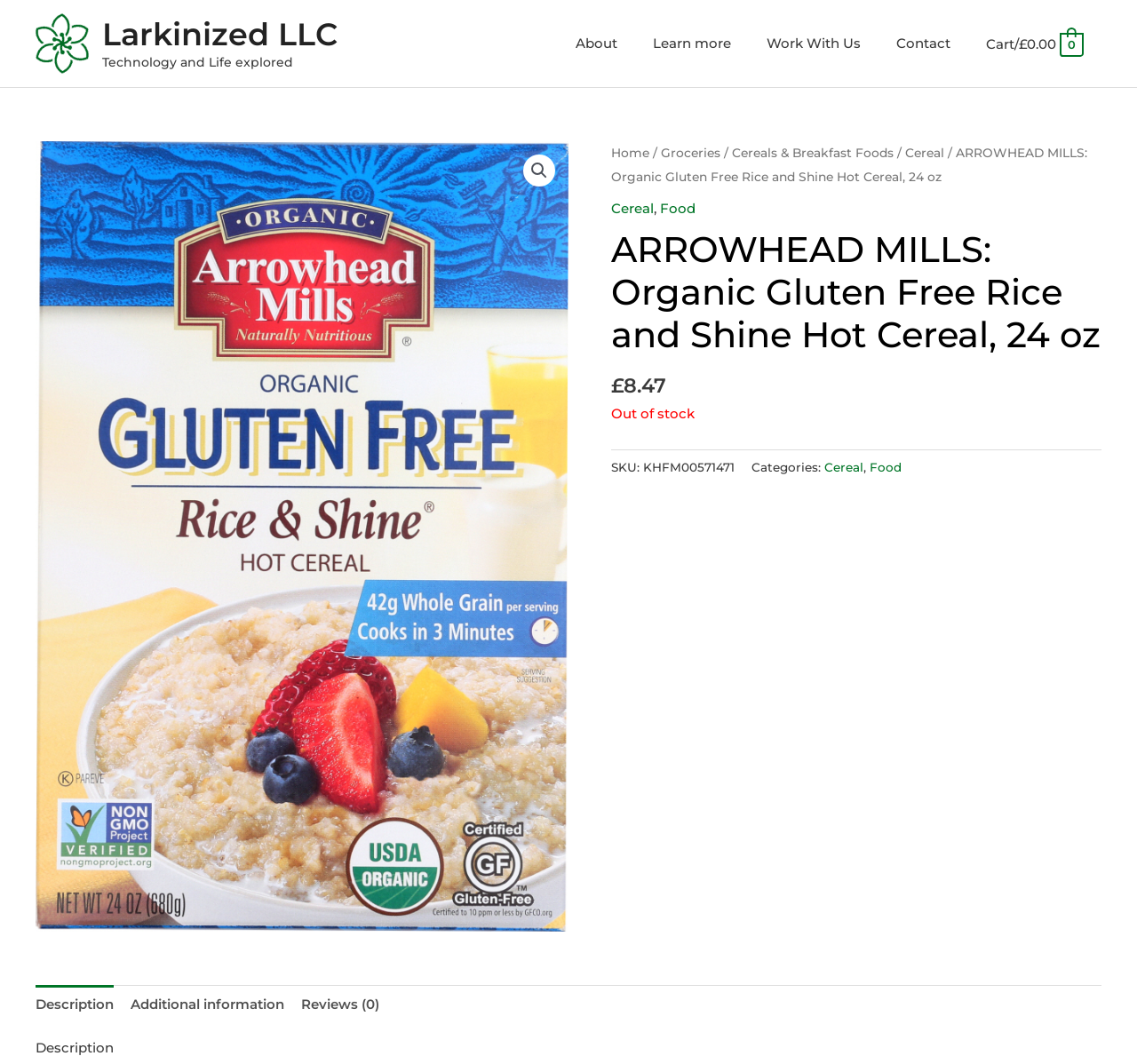How many reviews does the product have?
Please use the image to provide an in-depth answer to the question.

The number of reviews for the product can be found in the tab list section on the webpage. The 'Reviews' tab indicates that there are '0' reviews for the product.